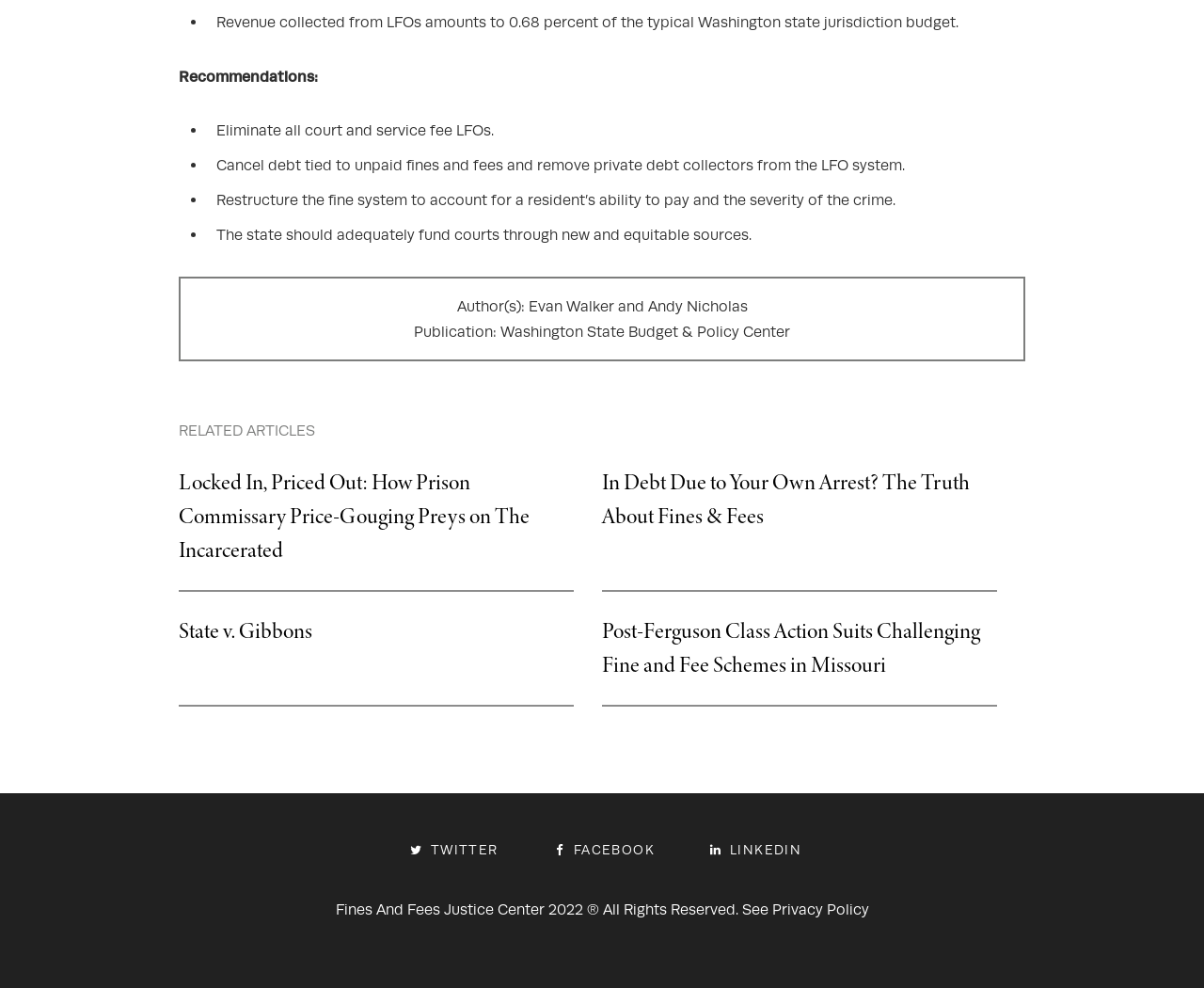How many related articles are listed on the webpage?
Use the image to give a comprehensive and detailed response to the question.

The answer can be found by counting the number of heading elements with links to related articles, which are 'Locked In, Priced Out: How Prison Commissary Price-Gouging Preys on The Incarcerated', 'In Debt Due to Your Own Arrest? The Truth About Fines & Fees', 'State v. Gibbons', and 'Post-Ferguson Class Action Suits Challenging Fine and Fee Schemes in Missouri'.